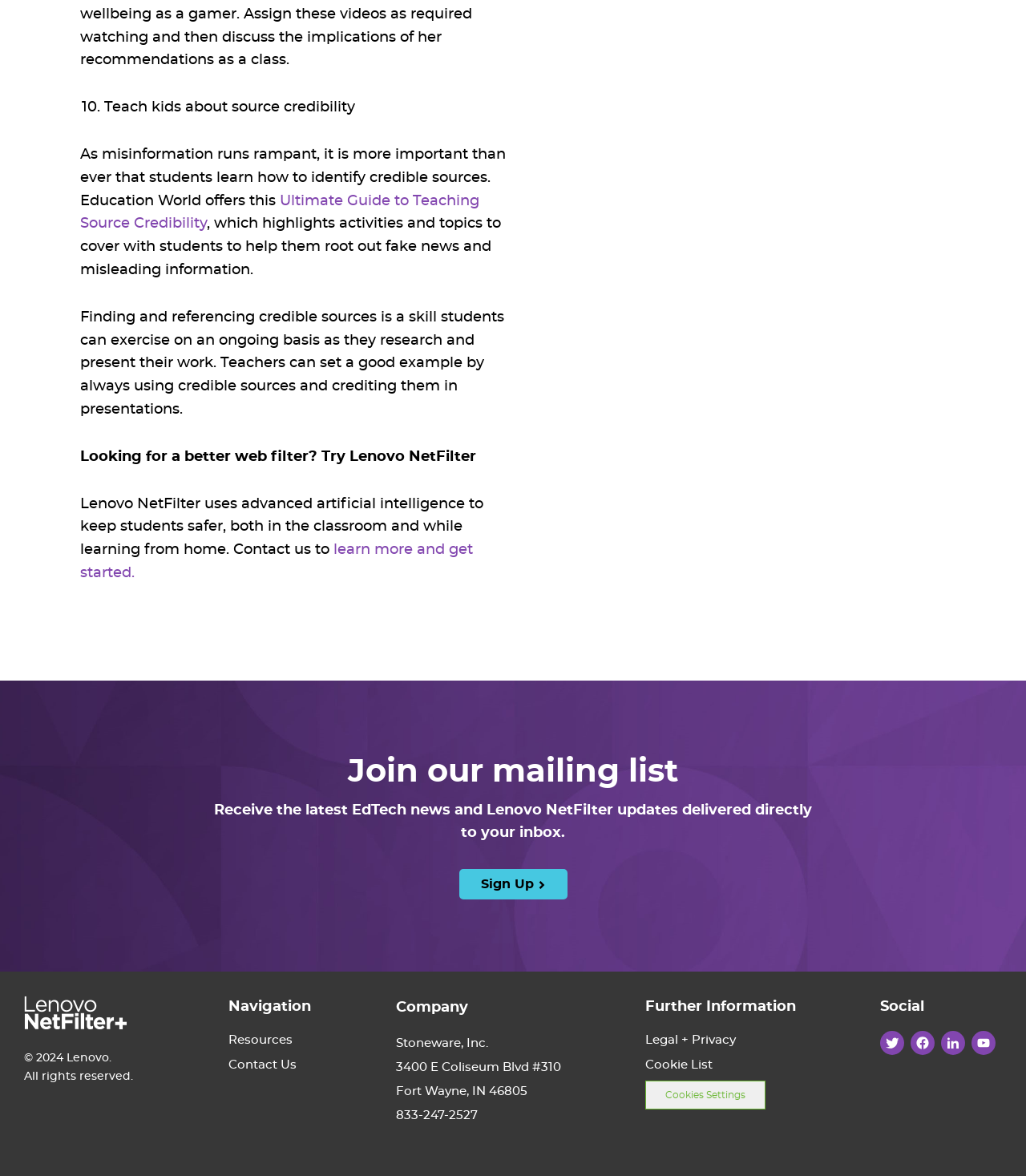What is Lenovo NetFilter?
Based on the image, provide a one-word or brief-phrase response.

A web filter